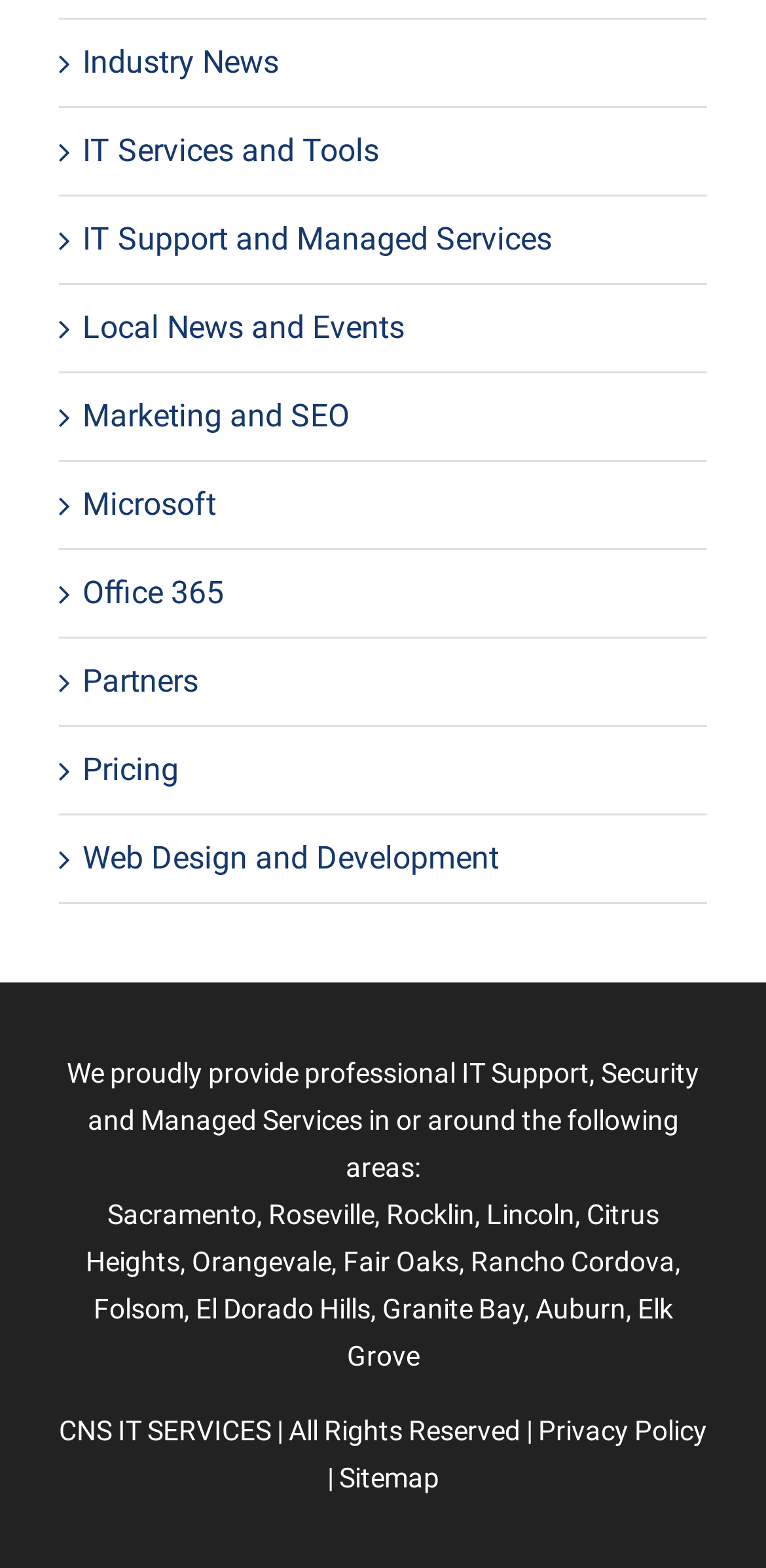Identify the bounding box coordinates of the region that needs to be clicked to carry out this instruction: "Learn more about Sacramento". Provide these coordinates as four float numbers ranging from 0 to 1, i.e., [left, top, right, bottom].

[0.14, 0.764, 0.335, 0.784]